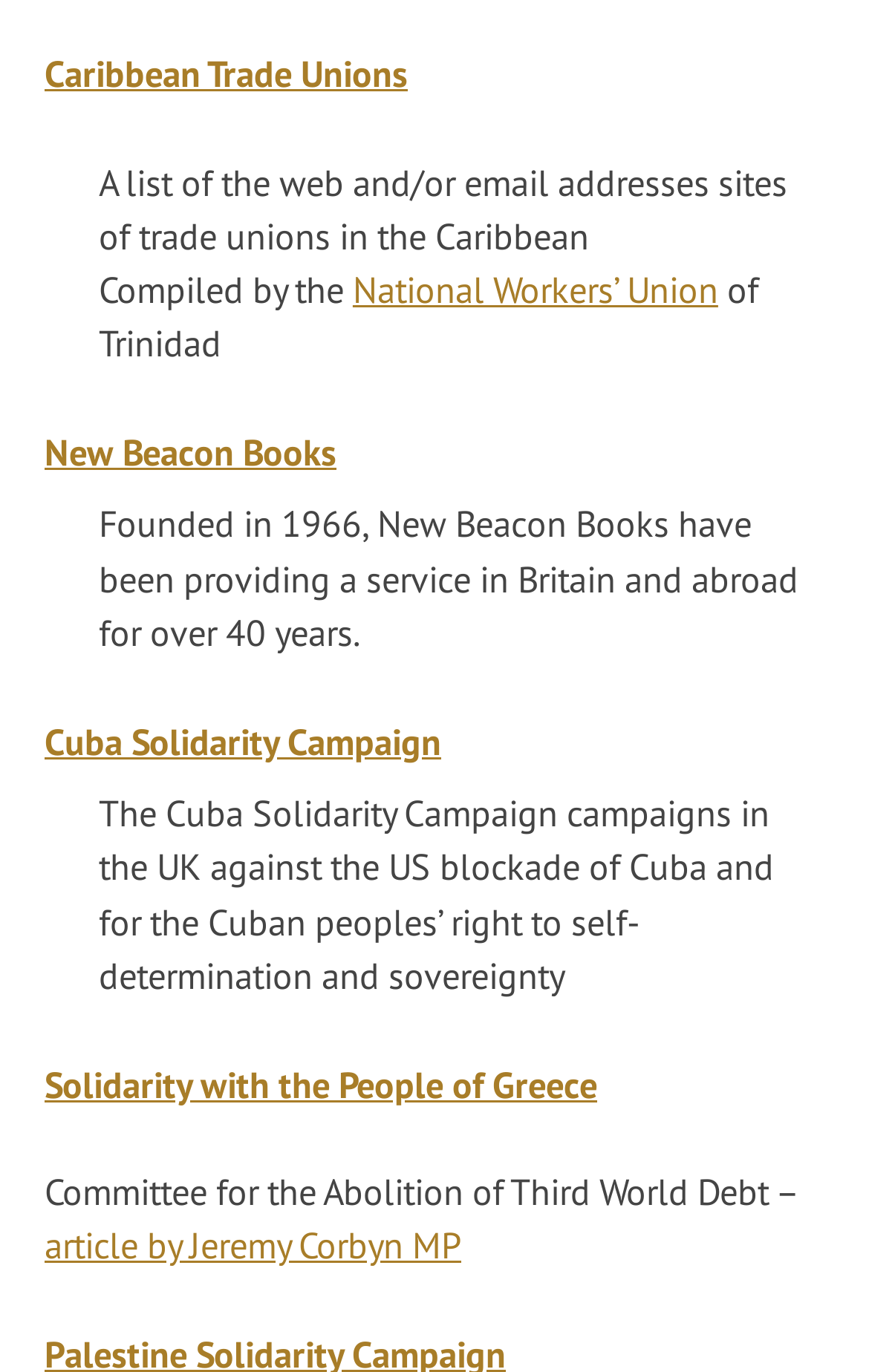Using the description "article by Jeremy Corbyn MP", predict the bounding box of the relevant HTML element.

[0.051, 0.892, 0.531, 0.924]